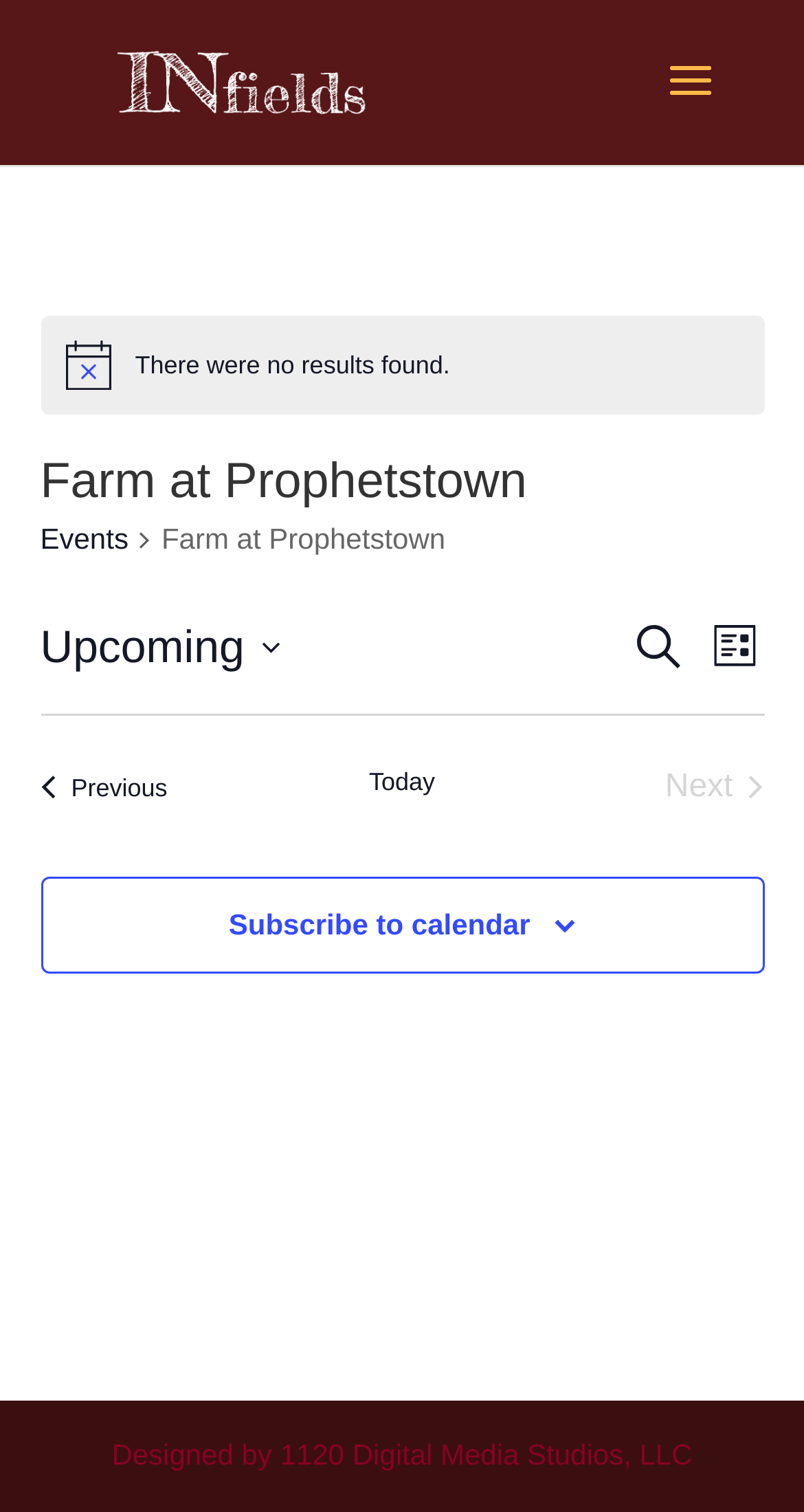Pinpoint the bounding box coordinates of the element that must be clicked to accomplish the following instruction: "View previous events". The coordinates should be in the format of four float numbers between 0 and 1, i.e., [left, top, right, bottom].

[0.05, 0.506, 0.208, 0.536]